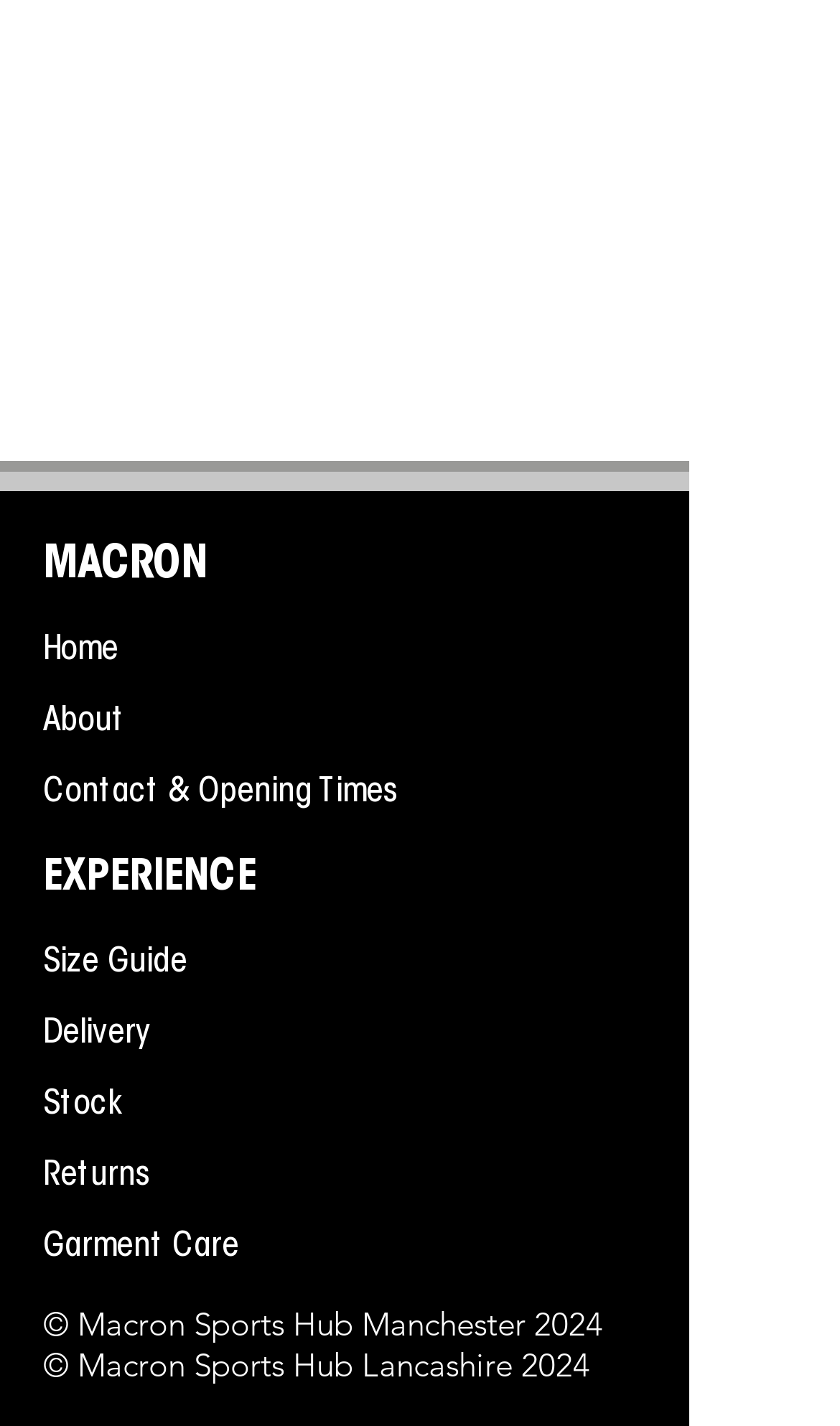Please identify the bounding box coordinates of the element that needs to be clicked to execute the following command: "Go to Size Guide". Provide the bounding box using four float numbers between 0 and 1, formatted as [left, top, right, bottom].

[0.051, 0.659, 0.223, 0.687]